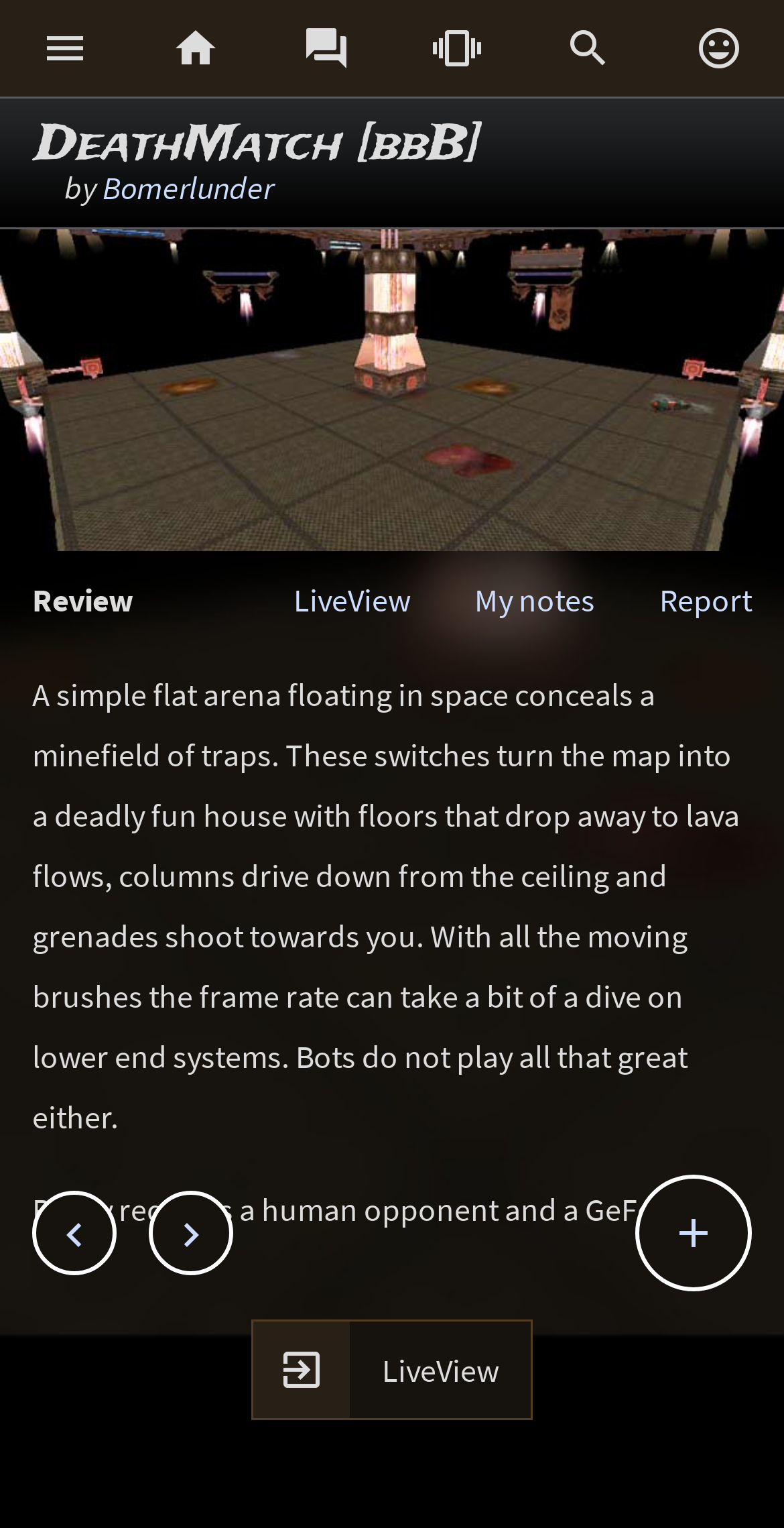Describe all the key features of the webpage in detail.

This webpage is a review of a Quake 3 Arena custom map called "DeathMatch [bbB]" created by Bomerlunder. At the top of the page, there are five social media links aligned horizontally, followed by a static text "DeathMatch [bbB]" and a link to the author's name "Bomerlunder". Below this, there is a large image that takes up the full width of the page, which is likely a screenshot of the map.

On the left side of the page, there is a static text "Review" and on the right side, there is a static text "Report". In the middle, there are three links: "My notes", "LiveView", and another "LiveView" link. Below these links, there is a long paragraph of text that describes the map, mentioning its features and gameplay. The text also mentions that the map requires a human opponent and a GeForce graphics card to run smoothly.

Further down the page, there is a static text "Really requires a human opponent and a GeForce." Below this, there is a generic element with the text "View this map in your browser" that contains two links: a LiveView link and another link with an icon. At the bottom of the page, there are four more links with icons, aligned horizontally.

Overall, the webpage is a review of a custom Quake 3 Arena map, with a screenshot, descriptive text, and various links to related resources.